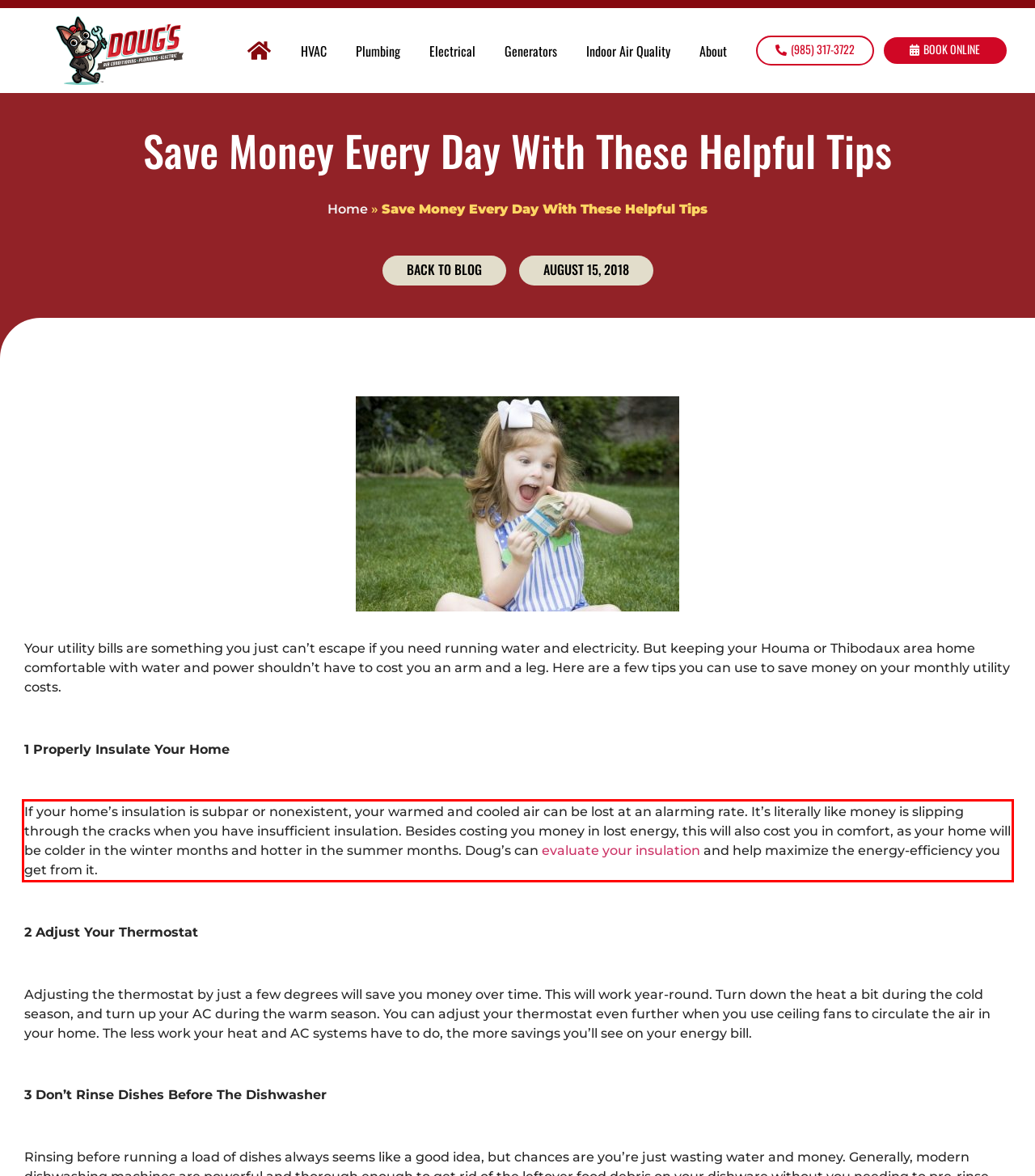There is a UI element on the webpage screenshot marked by a red bounding box. Extract and generate the text content from within this red box.

If your home’s insulation is subpar or nonexistent, your warmed and cooled air can be lost at an alarming rate. It’s literally like money is slipping through the cracks when you have insufficient insulation. Besides costing you money in lost energy, this will also cost you in comfort, as your home will be colder in the winter months and hotter in the summer months. Doug’s can evaluate your insulation and help maximize the energy-efficiency you get from it.